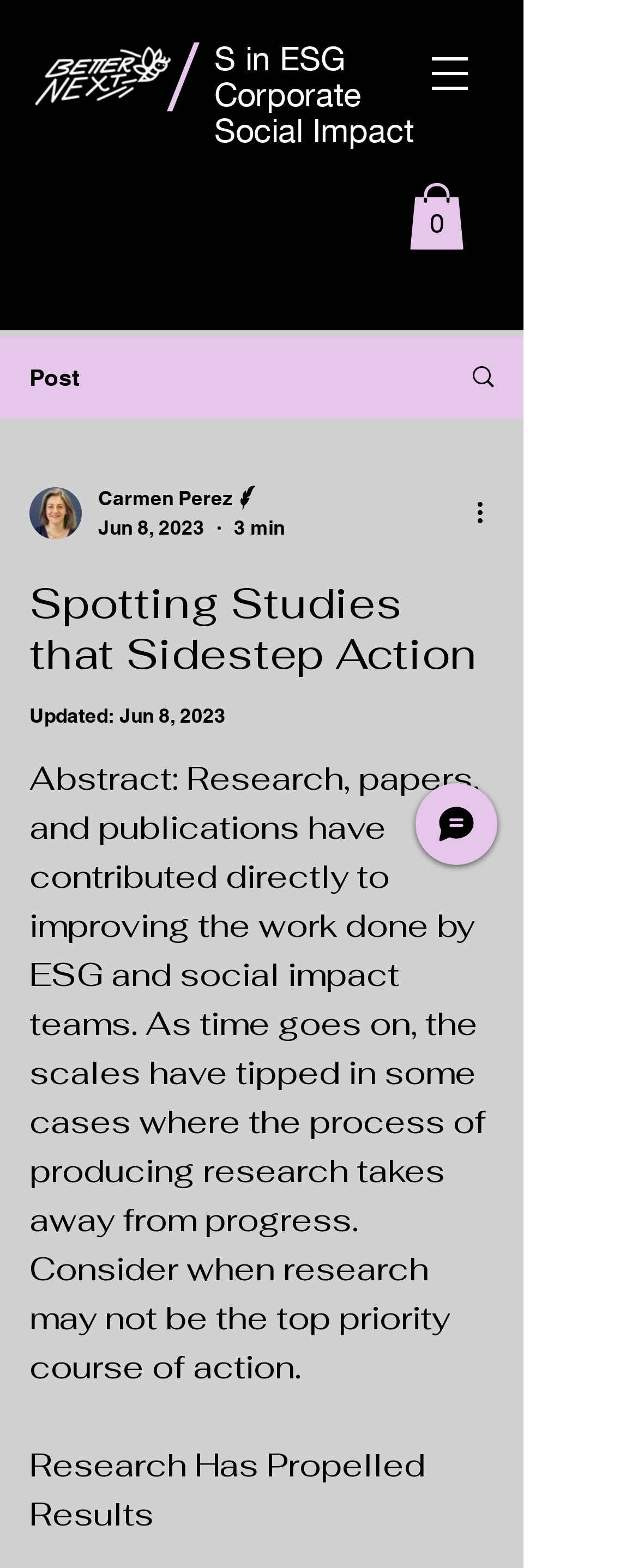Detail the various sections and features of the webpage.

The webpage appears to be an article or blog post with a focus on research and social impact. At the top left, there is a logo, "Logo_W.png", accompanied by a link to the left of it. To the right of the logo, there are two links, "S in ESG" and "Corporate Social Impact". 

On the top right, there is a cart icon with the text "Cart with 0 items" and a navigation menu button. Below the navigation menu button, there is a section with a post title, "Spotting Studies that Sidestep Action", and a writer's picture with their name, "Carmen Perez Writer", and their profession, "Writer". The writer's picture is accompanied by the date "Jun 8, 2023" and an estimated reading time of "3 min". 

There is a "More actions" button to the right of the writer's information. Below the writer's section, there is a heading with the same title as the post, "Spotting Studies that Sidestep Action", followed by an "Updated" section with the date "Jun 8, 2023". 

The main content of the article is divided into three sections, each with a heading. The first section has the abstract of the article, which discusses how research has contributed to improving the work of ESG and social impact teams, but also notes that in some cases, the process of producing research may hinder progress. The second section is empty, and the third section is titled "Research Has Propelled Results". 

At the bottom right, there is a "Chat" button with an accompanying image.